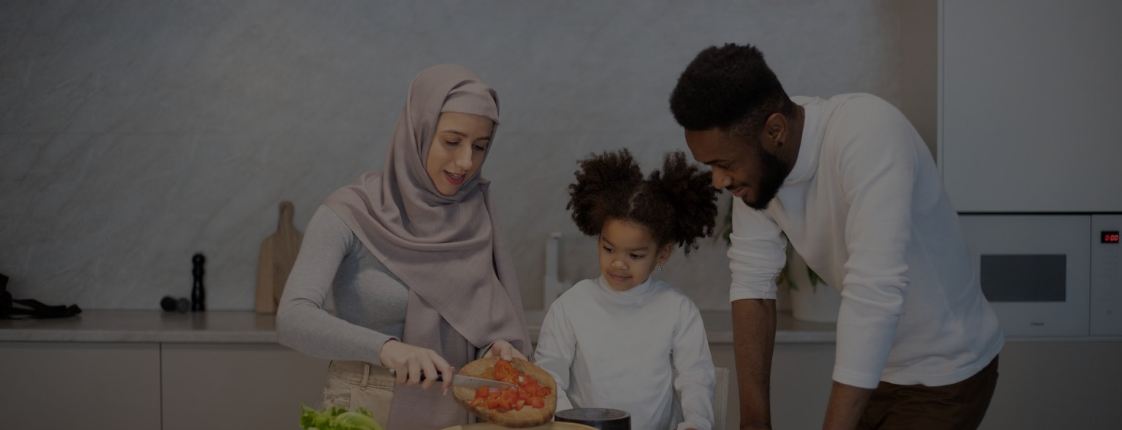What type of appliances are in the kitchen?
From the image, respond using a single word or phrase.

Stainless steel